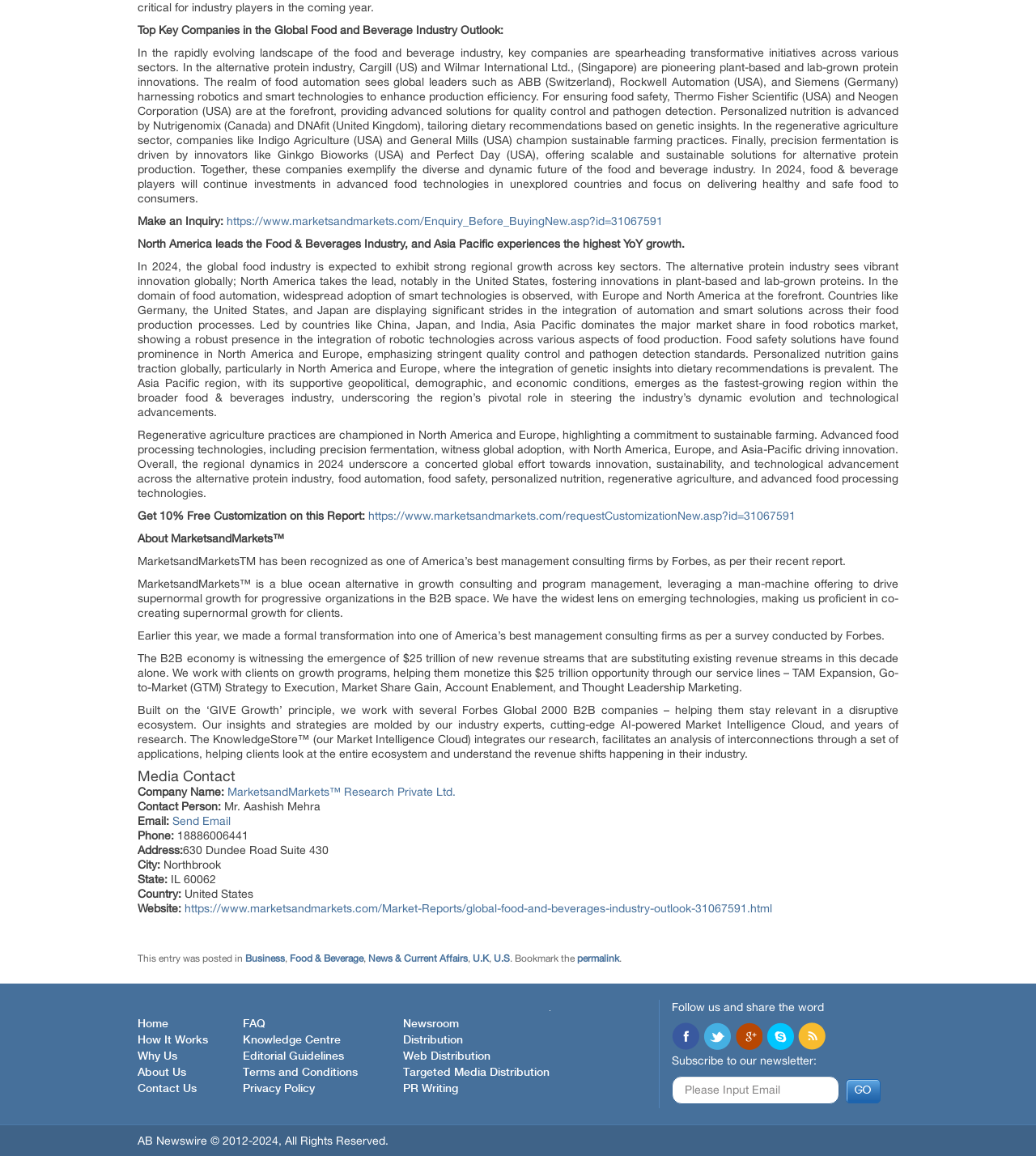Answer succinctly with a single word or phrase:
What is the industry outlook described on this webpage?

Food and Beverage